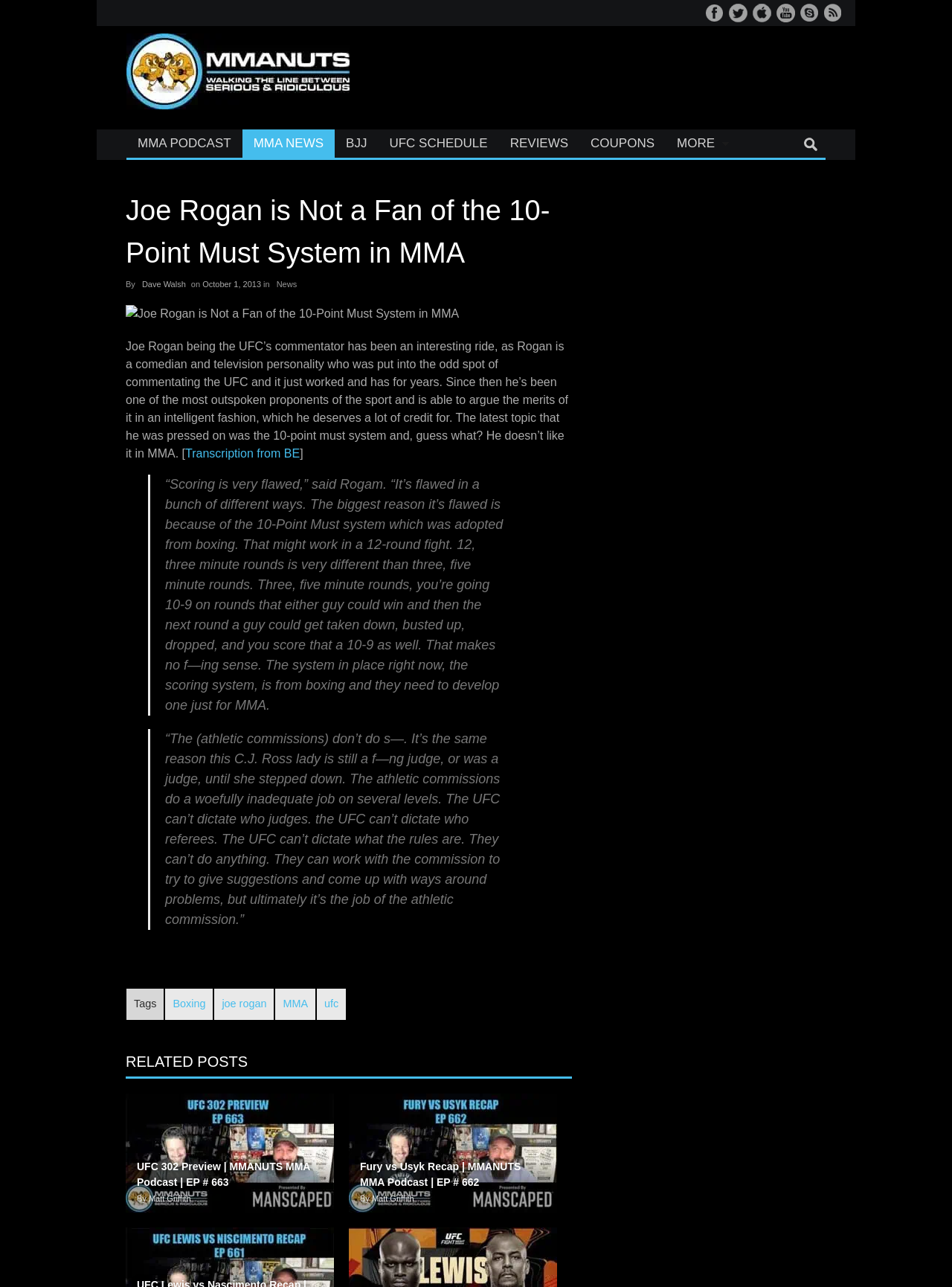Find the bounding box coordinates of the element's region that should be clicked in order to follow the given instruction: "Read more about Joe Rogan". The coordinates should consist of four float numbers between 0 and 1, i.e., [left, top, right, bottom].

[0.146, 0.216, 0.198, 0.225]